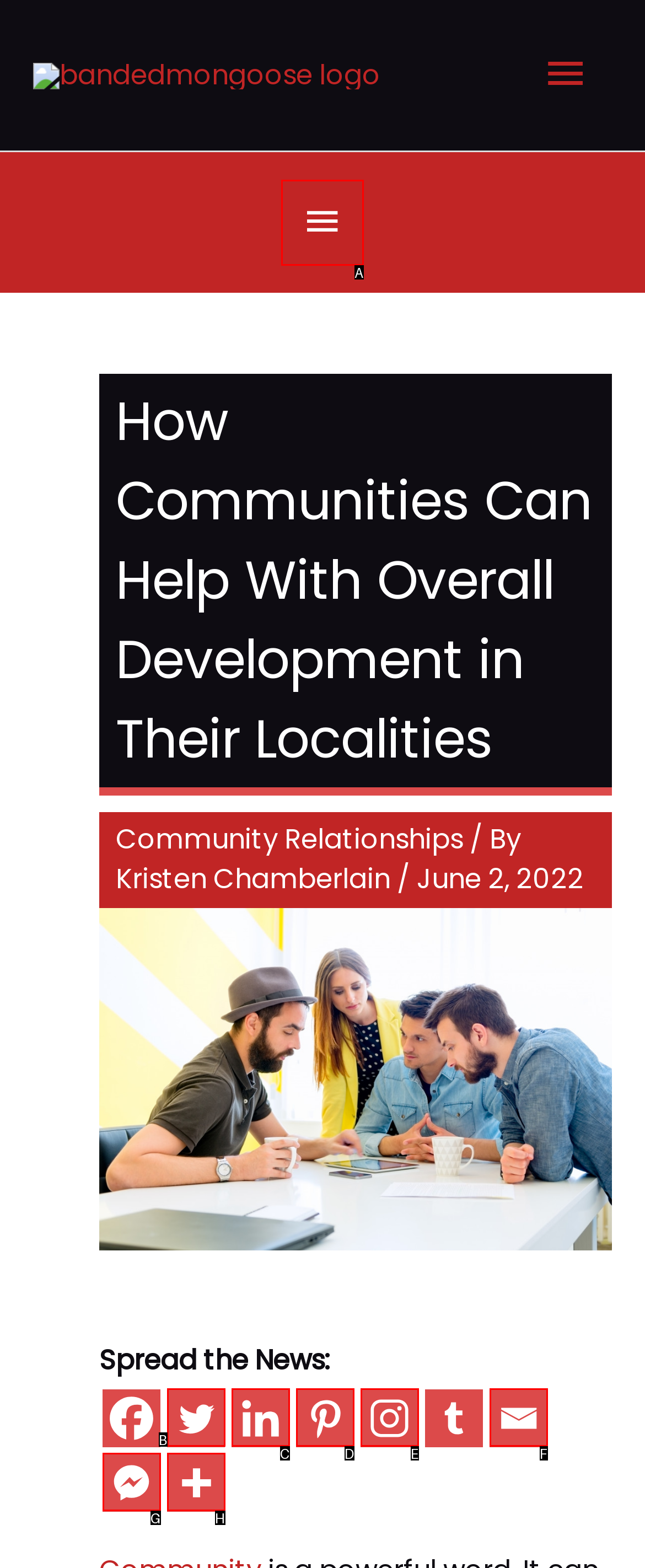Identify the HTML element that corresponds to the description: parent_node: Below Header Provide the letter of the correct option directly.

A